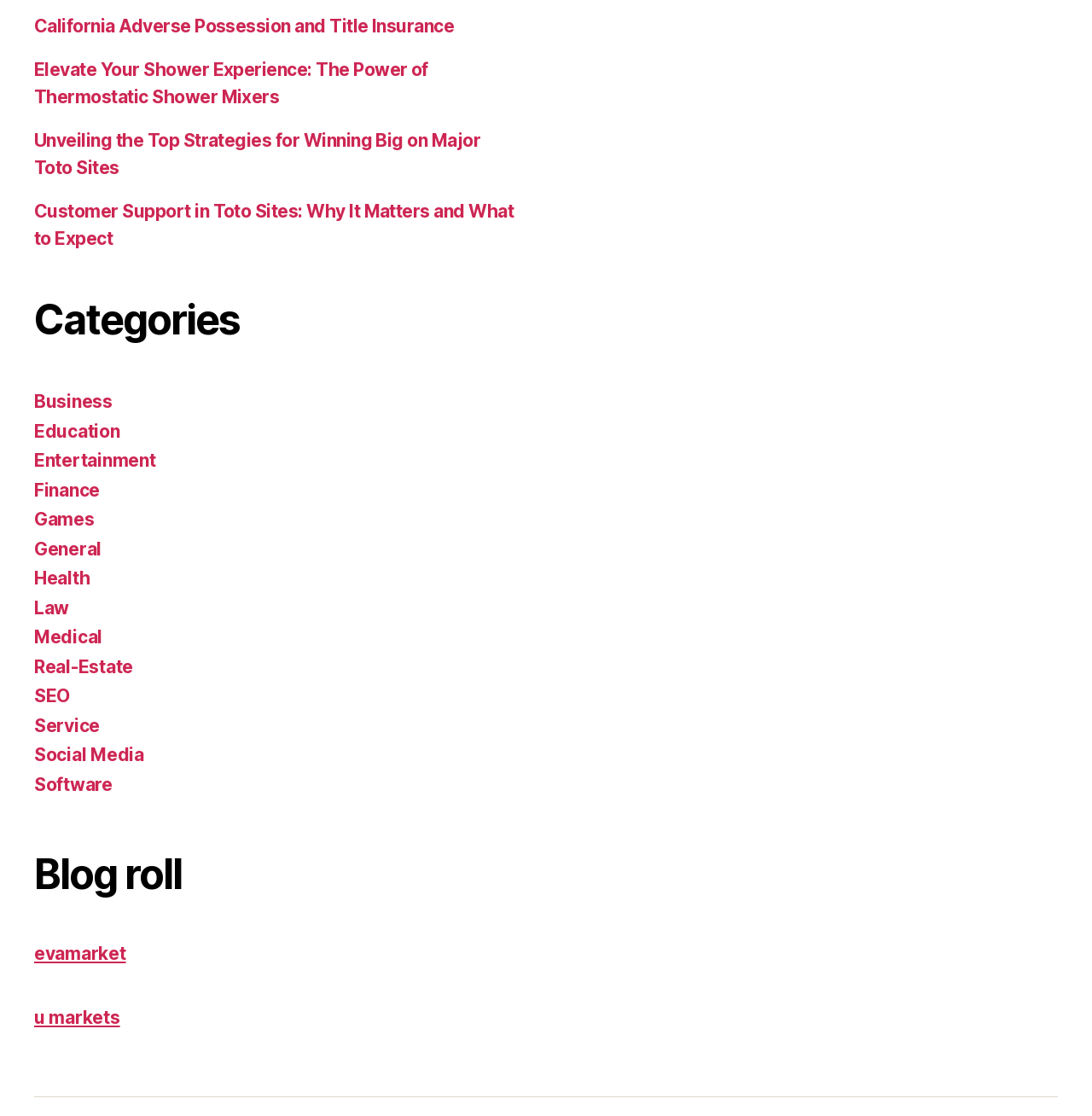What is the last link listed under 'Blog roll'?
Refer to the screenshot and respond with a concise word or phrase.

u markets